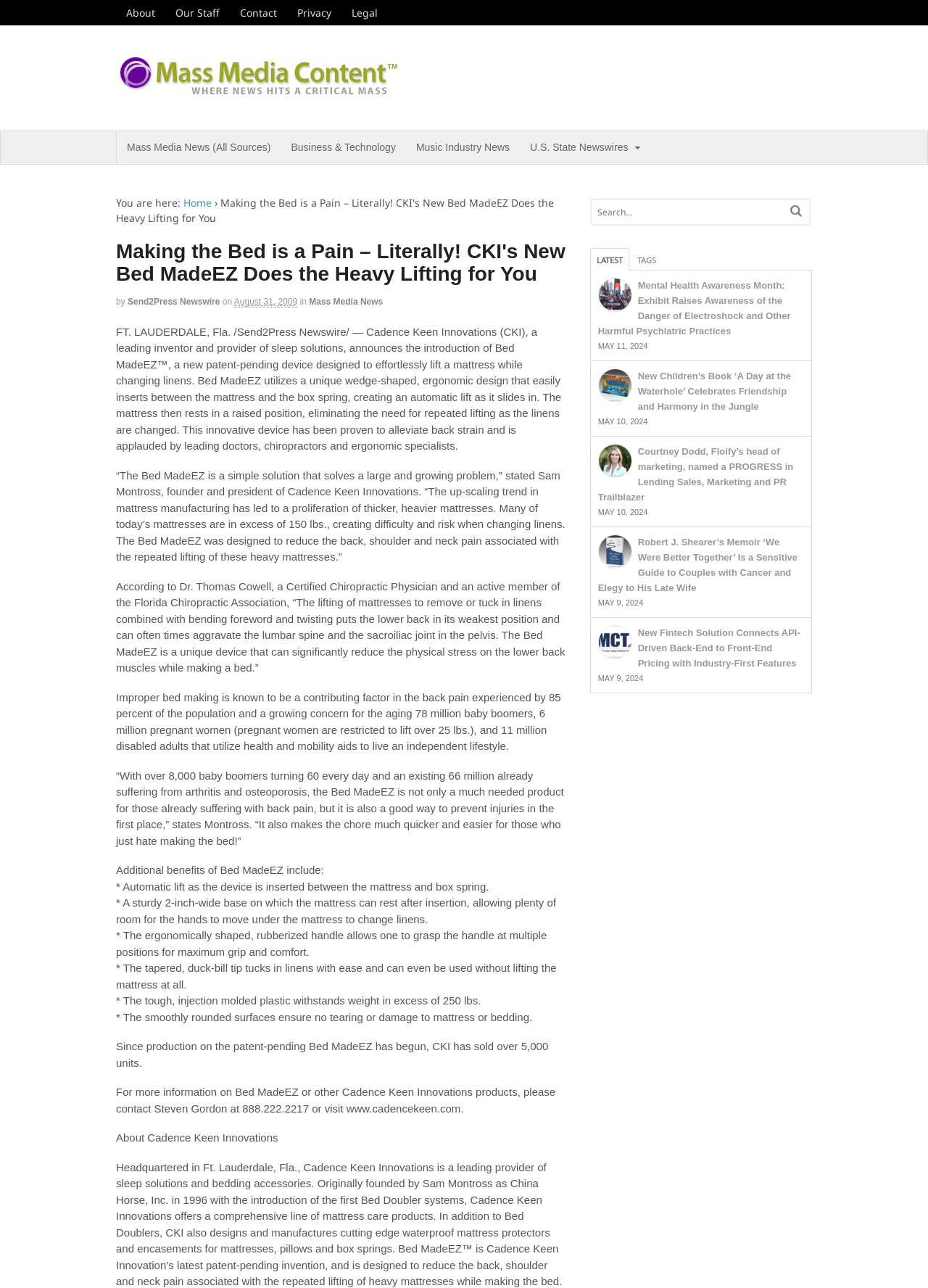Please pinpoint the bounding box coordinates for the region I should click to adhere to this instruction: "Check 'LATEST' news".

[0.636, 0.192, 0.678, 0.21]